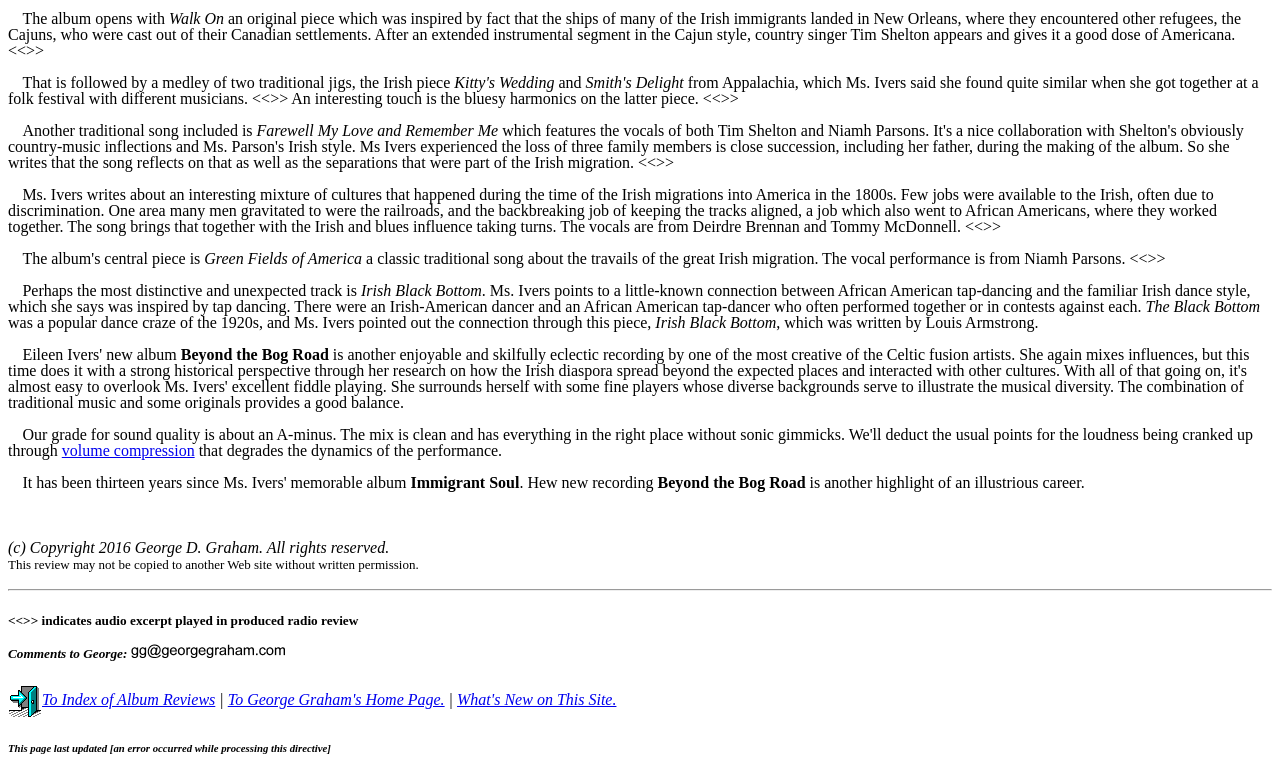Identify the bounding box for the UI element that is described as follows: "volume compression".

[0.048, 0.567, 0.152, 0.589]